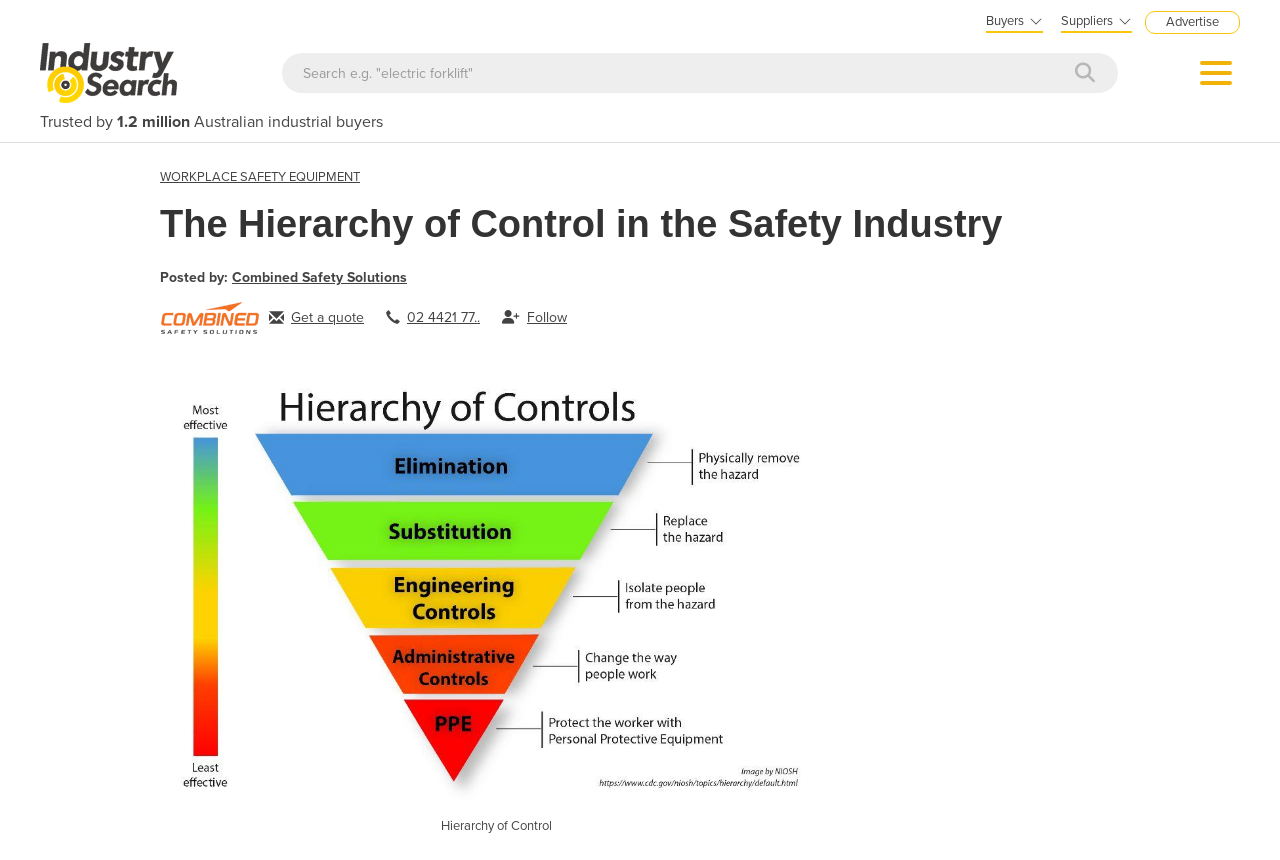Return the bounding box coordinates of the UI element that corresponds to this description: "WORKPLACE SAFETY EQUIPMENT". The coordinates must be given as four float numbers in the range of 0 and 1, [left, top, right, bottom].

[0.125, 0.197, 0.281, 0.215]